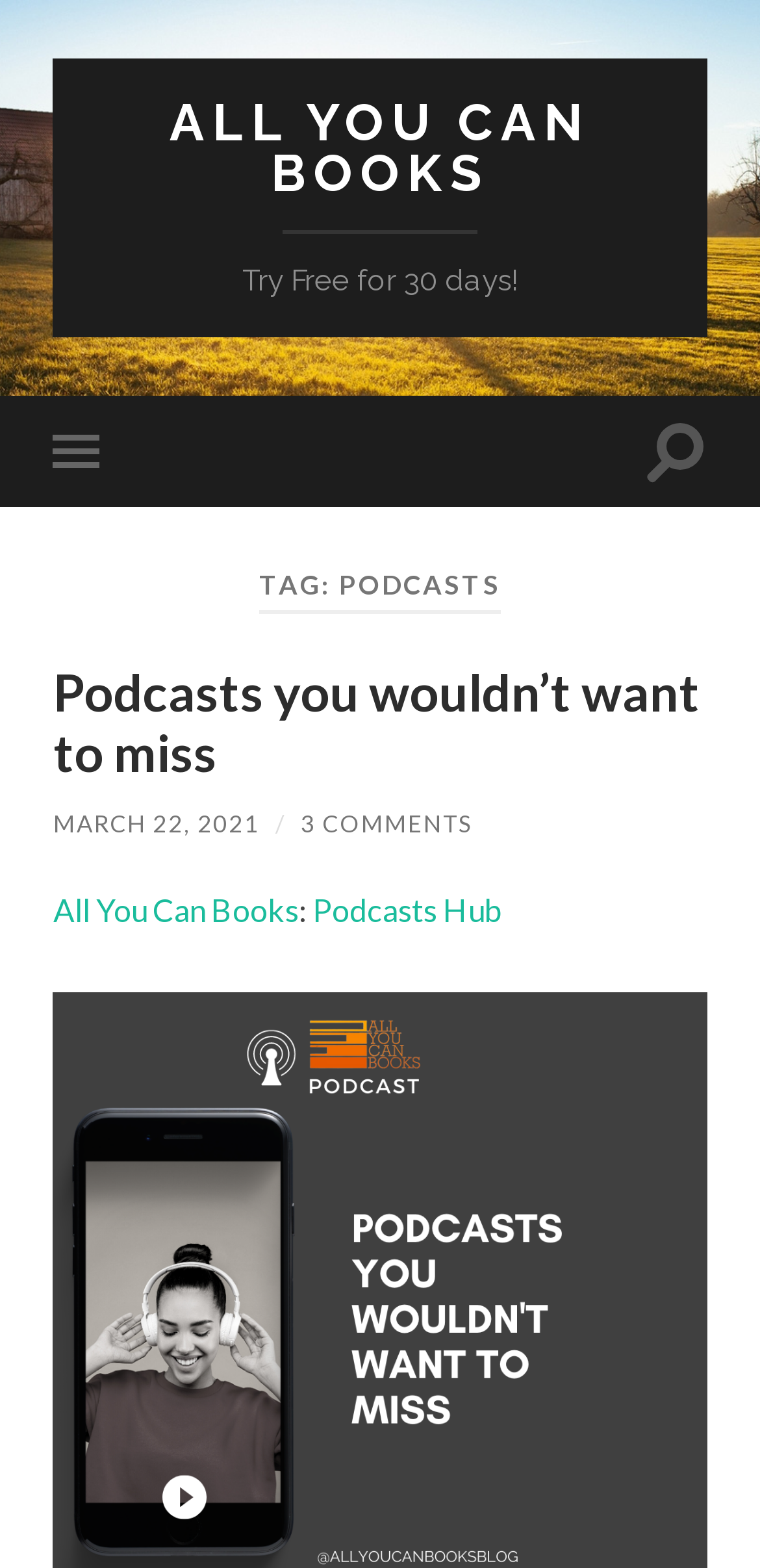Determine the bounding box of the UI component based on this description: "Toggle mobile menu". The bounding box coordinates should be four float values between 0 and 1, i.e., [left, top, right, bottom].

[0.07, 0.253, 0.152, 0.324]